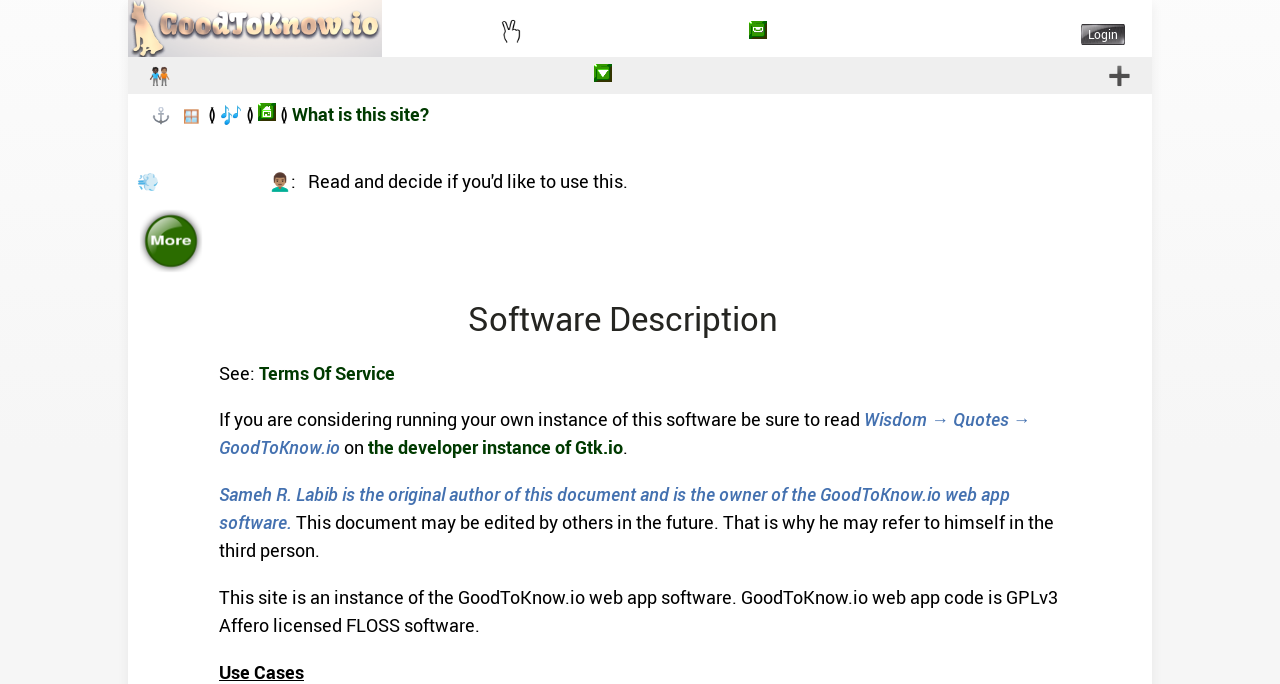Please answer the following question using a single word or phrase: 
Who is the original author of this document?

Sameh R. Labib